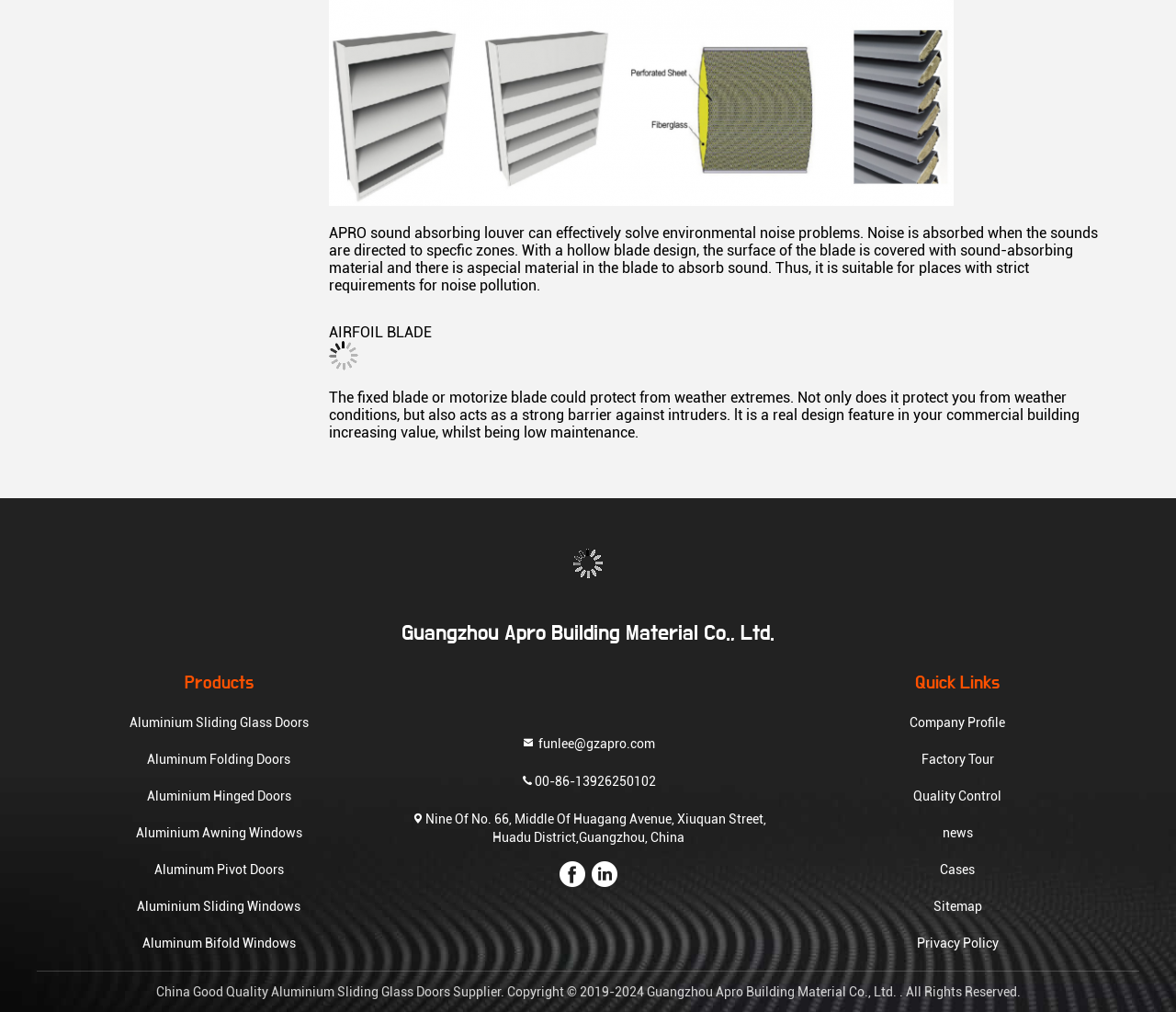Pinpoint the bounding box coordinates of the clickable element needed to complete the instruction: "Click on Aluminium Sliding Glass Doors". The coordinates should be provided as four float numbers between 0 and 1: [left, top, right, bottom].

[0.11, 0.704, 0.262, 0.741]